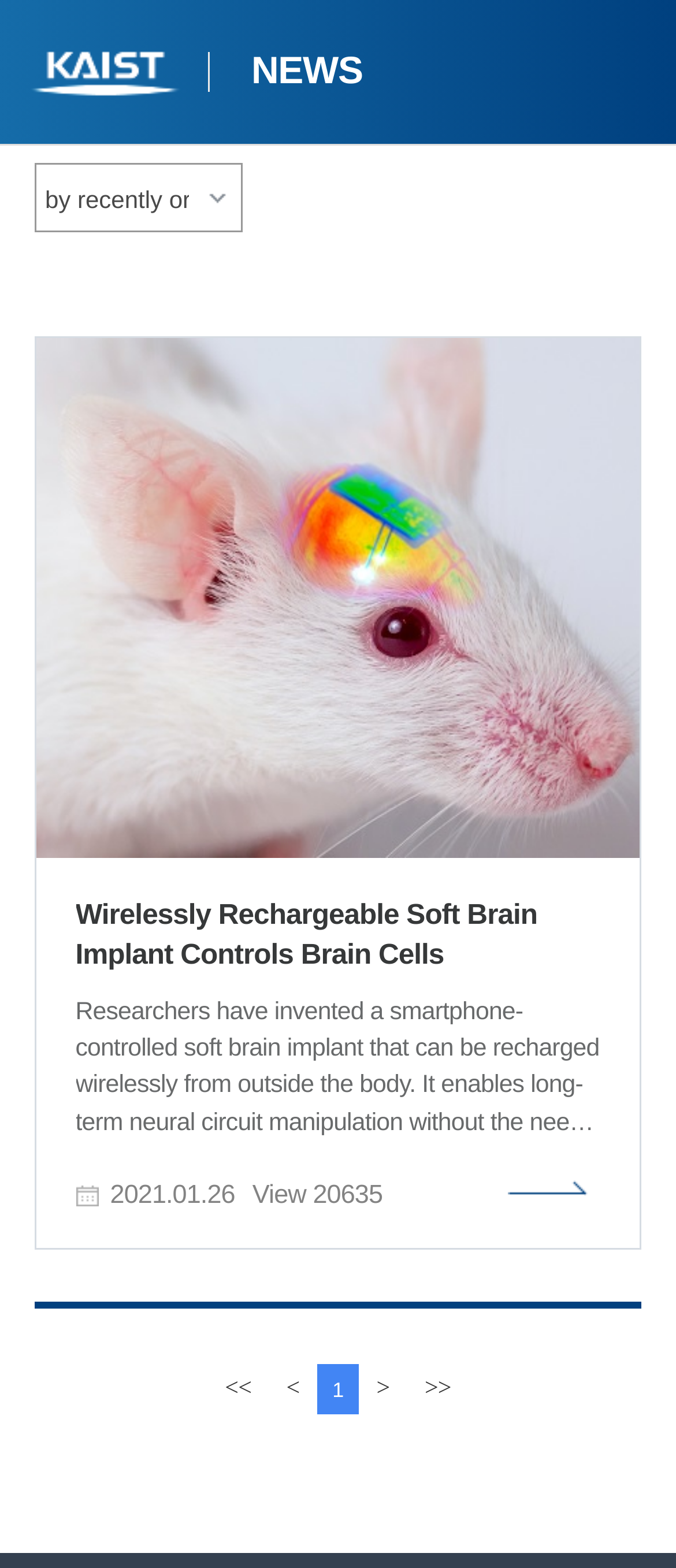Determine the bounding box coordinates of the section to be clicked to follow the instruction: "go to the last page". The coordinates should be given as four float numbers between 0 and 1, formatted as [left, top, right, bottom].

[0.608, 0.869, 0.688, 0.901]